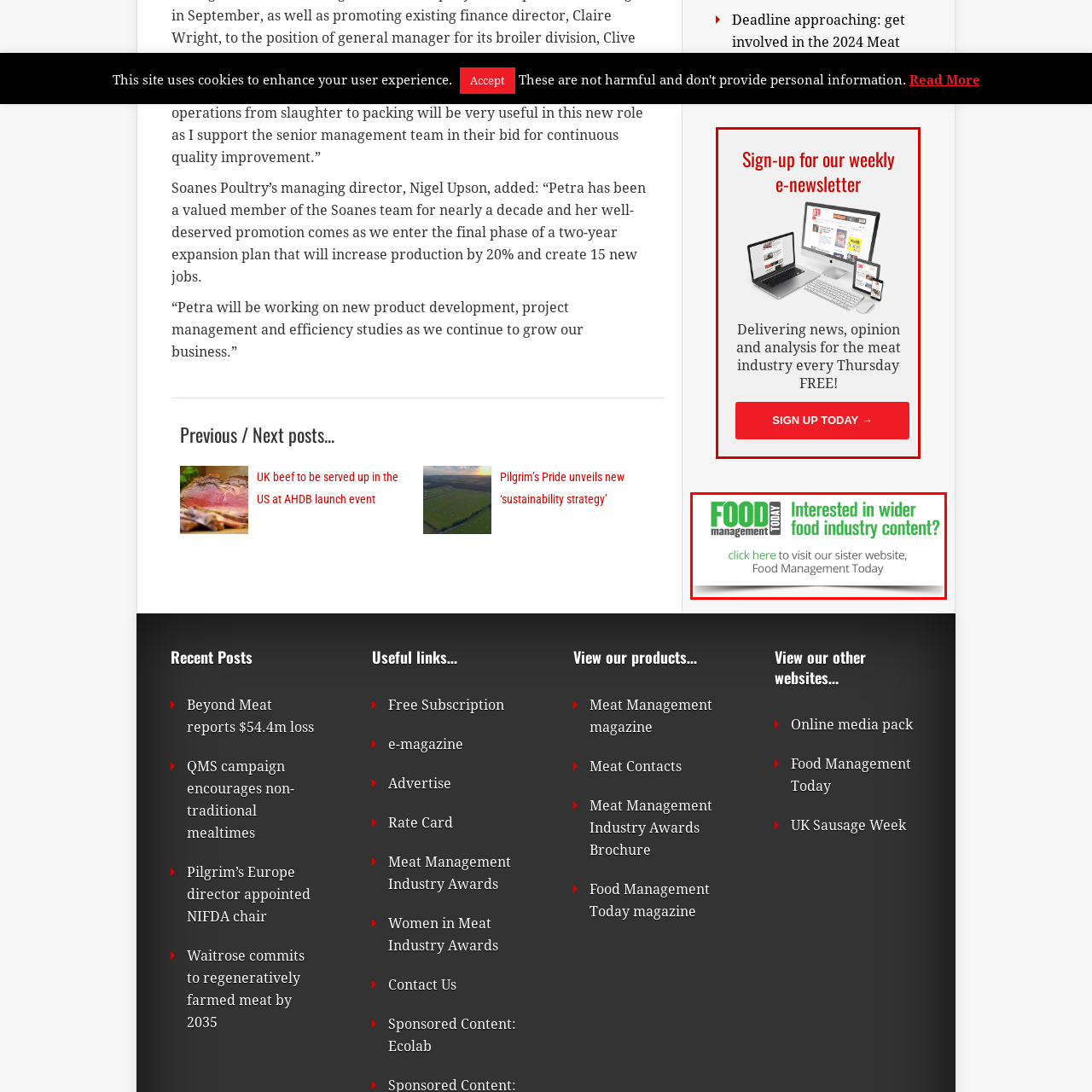Thoroughly describe the content of the image found within the red border.

This image promotes wider food industry content from "Food Management Today." It features the title "FOOD management TODAY" in a bold, prominent font, emphasizing its relevance within the food sector. Accompanying the title, the text reads, "Interested in wider food industry content?" inviting viewers to explore additional resources. A "click here" link is provided, encouraging users to visit their sister website for more in-depth articles and information related to the food industry. The overall design is eye-catching, aimed at engaging professionals and enthusiasts alike in finding valuable content beyond the current page.